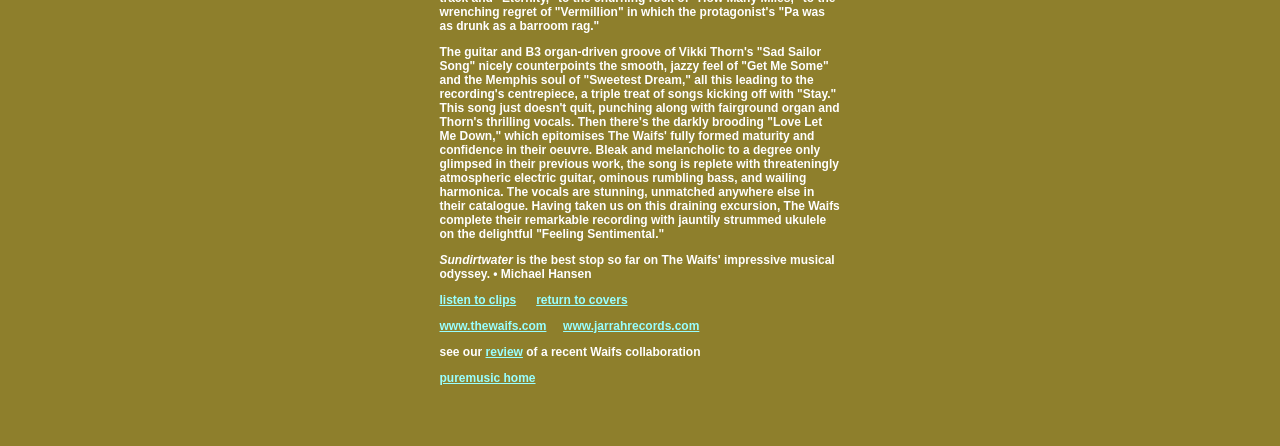Determine the bounding box coordinates of the UI element described below. Use the format (top-left x, top-left y, bottom-right x, bottom-right y) with floating point numbers between 0 and 1: return to covers

[0.419, 0.657, 0.49, 0.688]